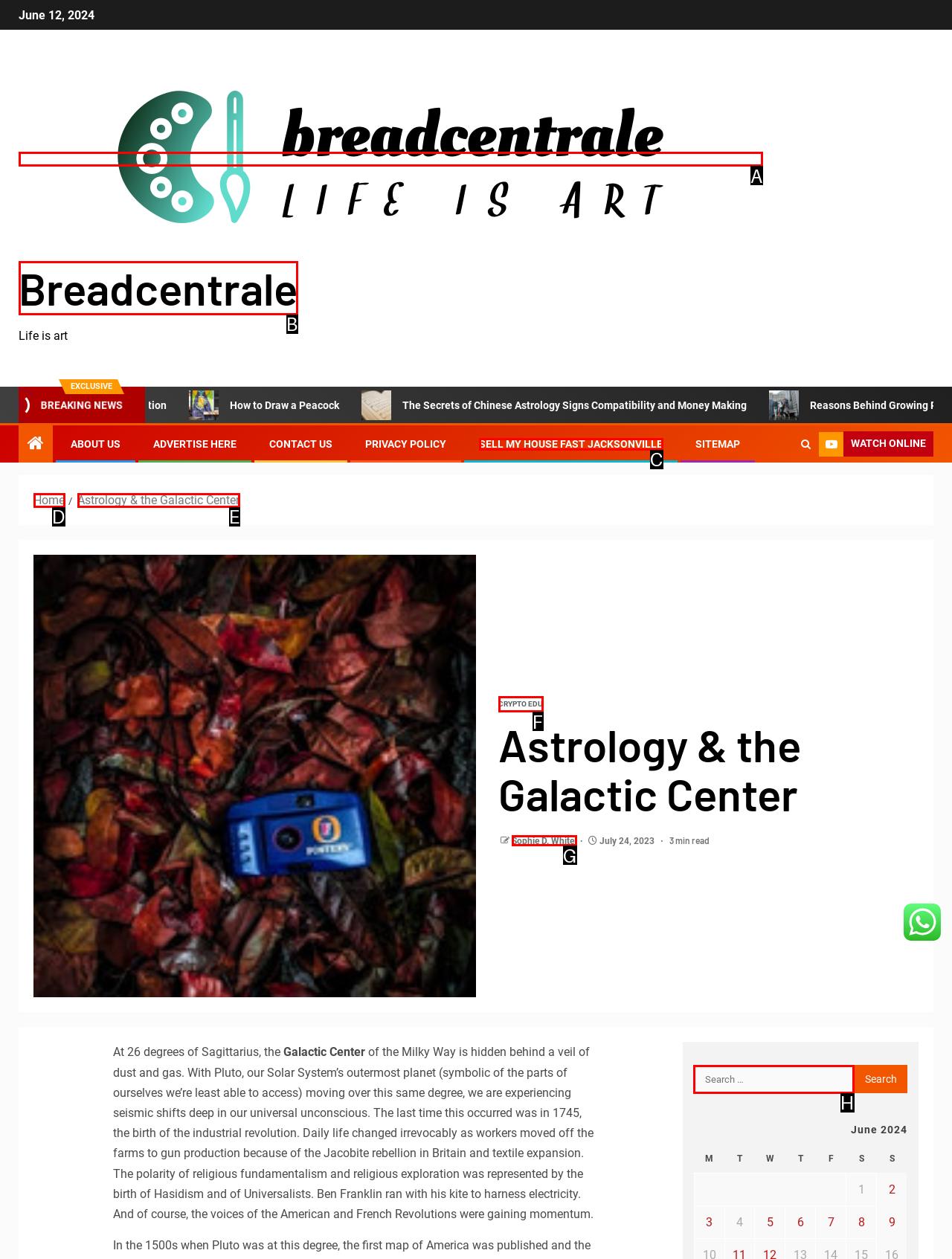Match the HTML element to the description: name="s" placeholder="Search …". Respond with the letter of the correct option directly.

H